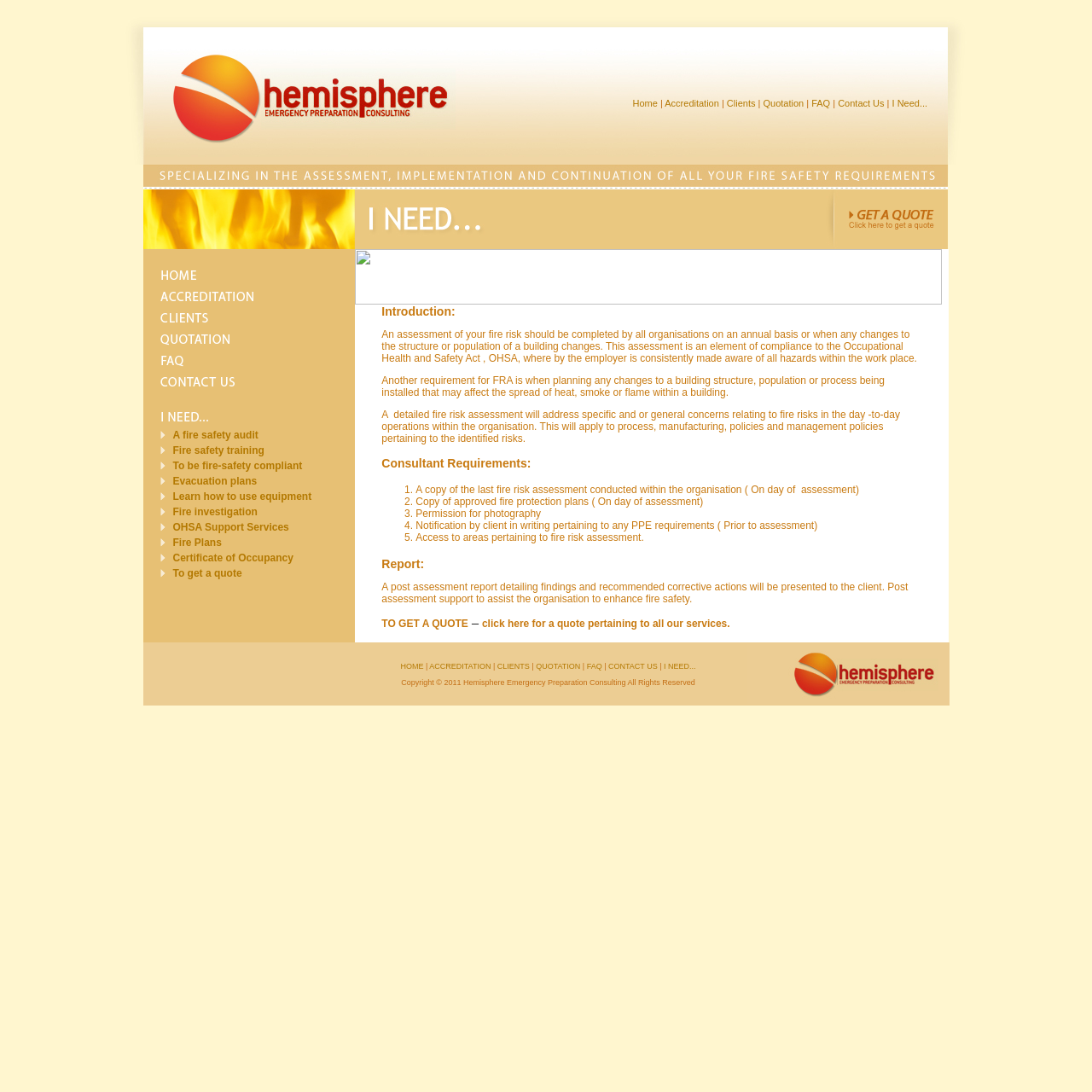Identify the bounding box coordinates of the section to be clicked to complete the task described by the following instruction: "Learn about fire safety audit". The coordinates should be four float numbers between 0 and 1, formatted as [left, top, right, bottom].

[0.158, 0.393, 0.237, 0.404]